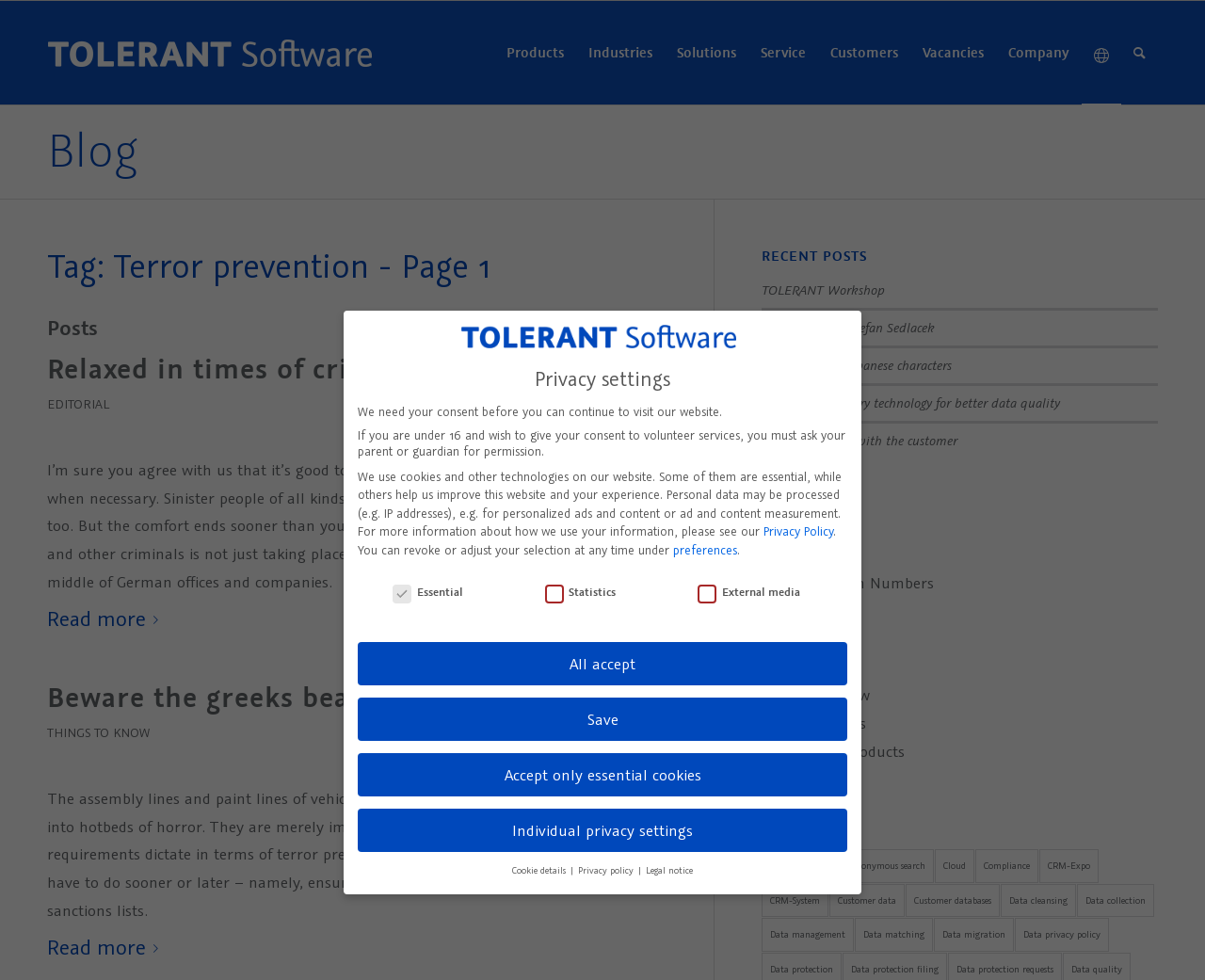Please identify the bounding box coordinates of the element I should click to complete this instruction: 'View the 'Customers' category'. The coordinates should be given as four float numbers between 0 and 1, like this: [left, top, right, bottom].

[0.632, 0.556, 0.693, 0.577]